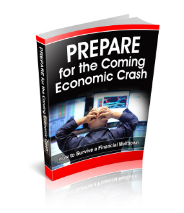Illustrate the image with a detailed caption.

The image features a digital book cover titled "PREPARE for the Coming Economic Crash." The design prominently includes the word "PREPARE" in bold, capitalized letters, highlighting the urgency of the topic. Below the title, the subtitle reads, "How to Survive a Financial Meltdown," indicating practical advice aimed at readers concerned about economic instability. The cover backdrop features a distressed individual overwhelmed by financial data and graphs on screens, visually capturing the emotional weight of the subject matter. The overall color scheme, dominated by black, red, and grey, reinforces the serious tone of the content, appealing to those seeking strategies for financial preparedness.